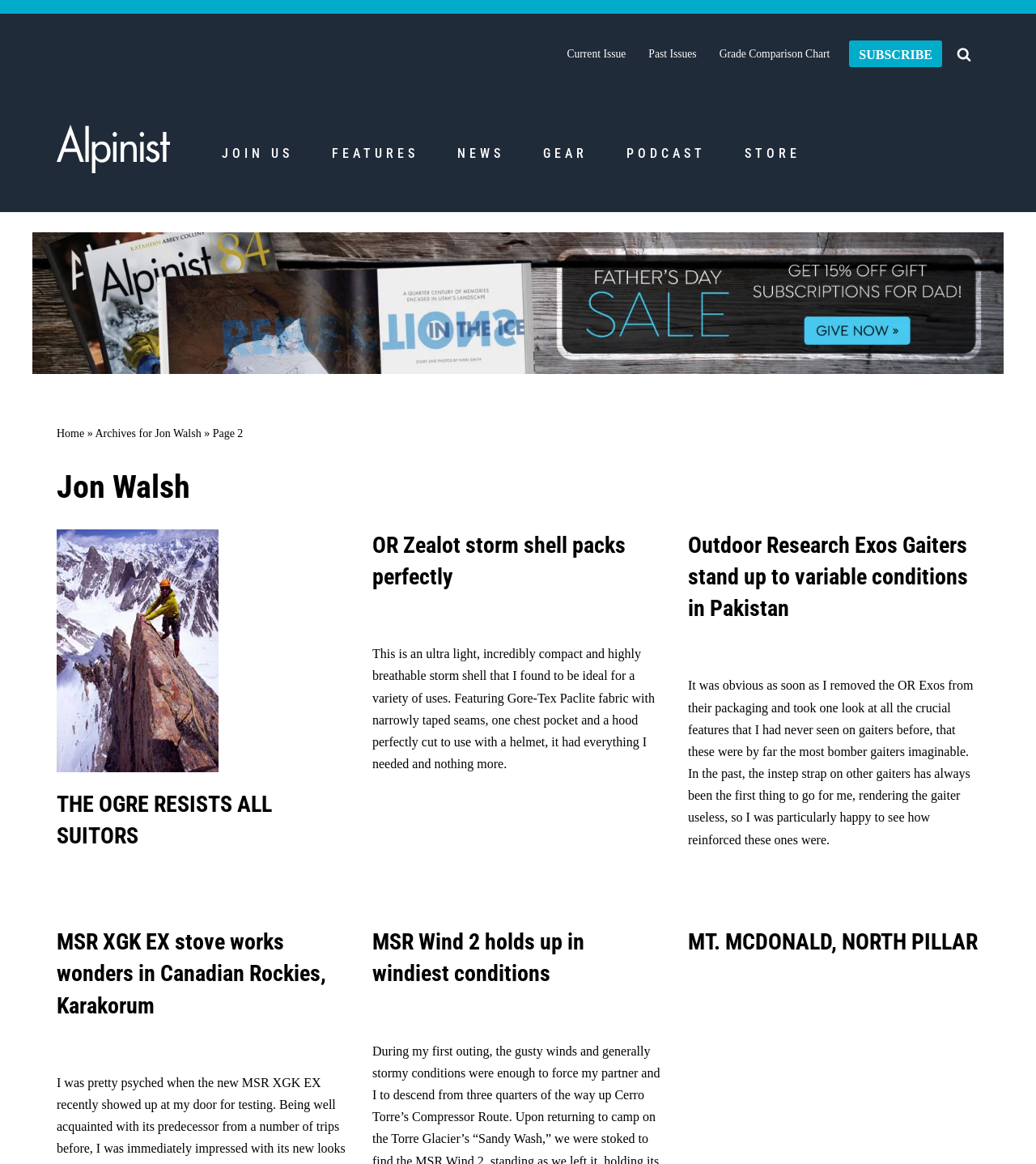What type of gear is being reviewed?
Refer to the screenshot and deliver a thorough answer to the question presented.

The webpage reviews various types of outdoor gear, including storm shells, gaiters, and stoves, as evidenced by the article titles and summaries, suggesting that the webpage is focused on reviewing and discussing outdoor gear and equipment.